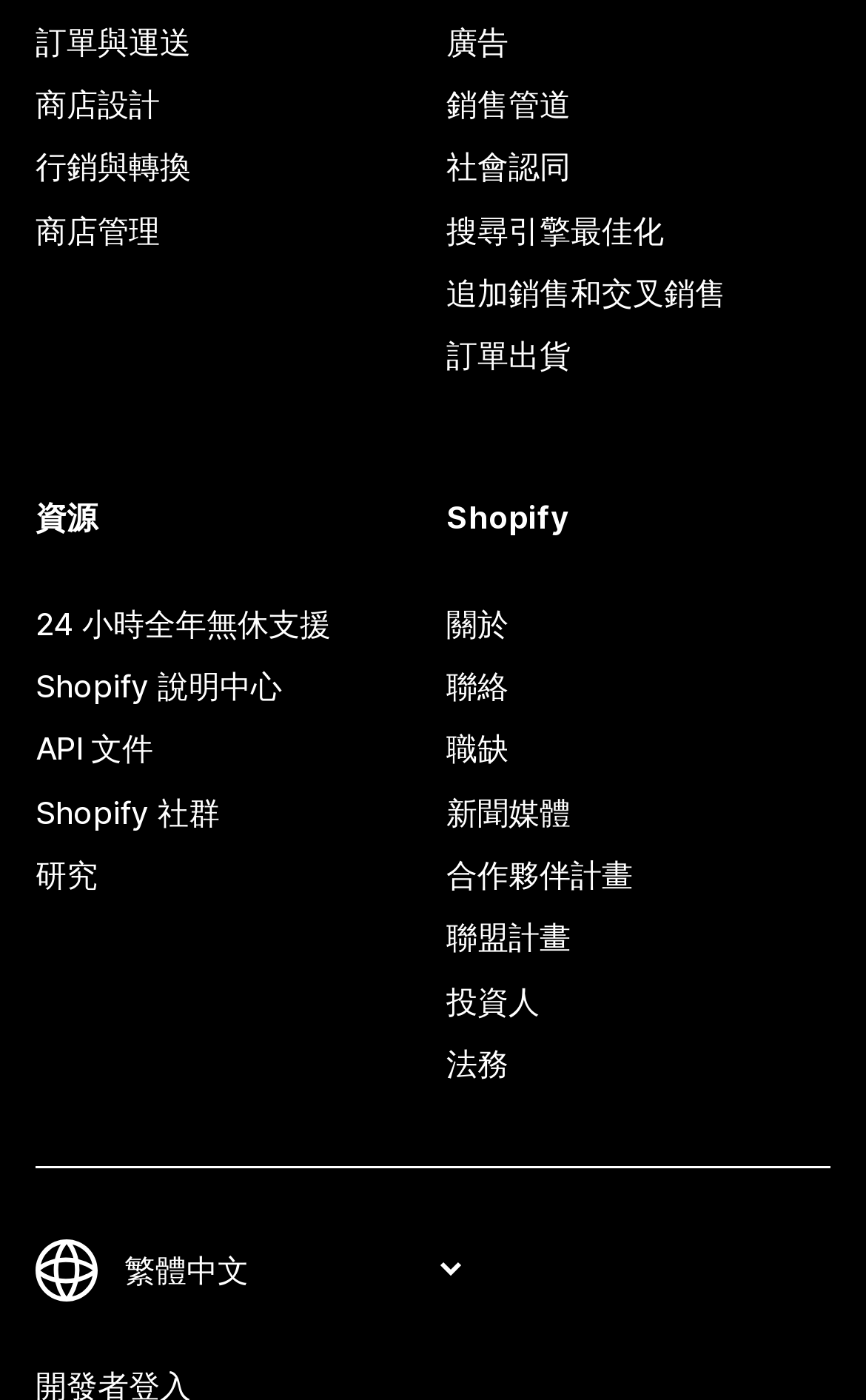Pinpoint the bounding box coordinates of the clickable area necessary to execute the following instruction: "View orders and shipping". The coordinates should be given as four float numbers between 0 and 1, namely [left, top, right, bottom].

[0.041, 0.008, 0.485, 0.052]